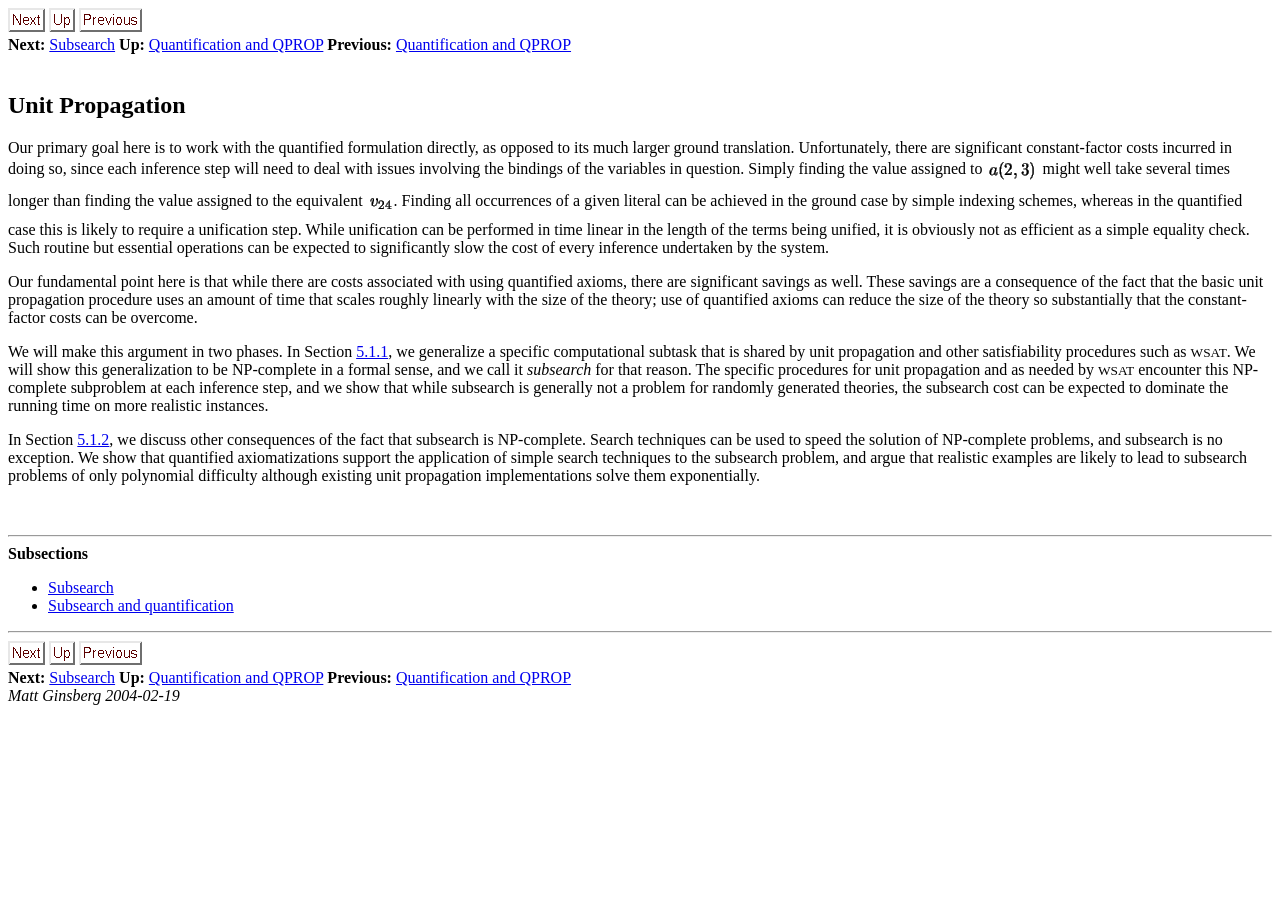For the following element description, predict the bounding box coordinates in the format (top-left x, top-left y, bottom-right x, bottom-right y). All values should be floating point numbers between 0 and 1. Description: Unit Propagation

[0.006, 0.102, 0.145, 0.131]